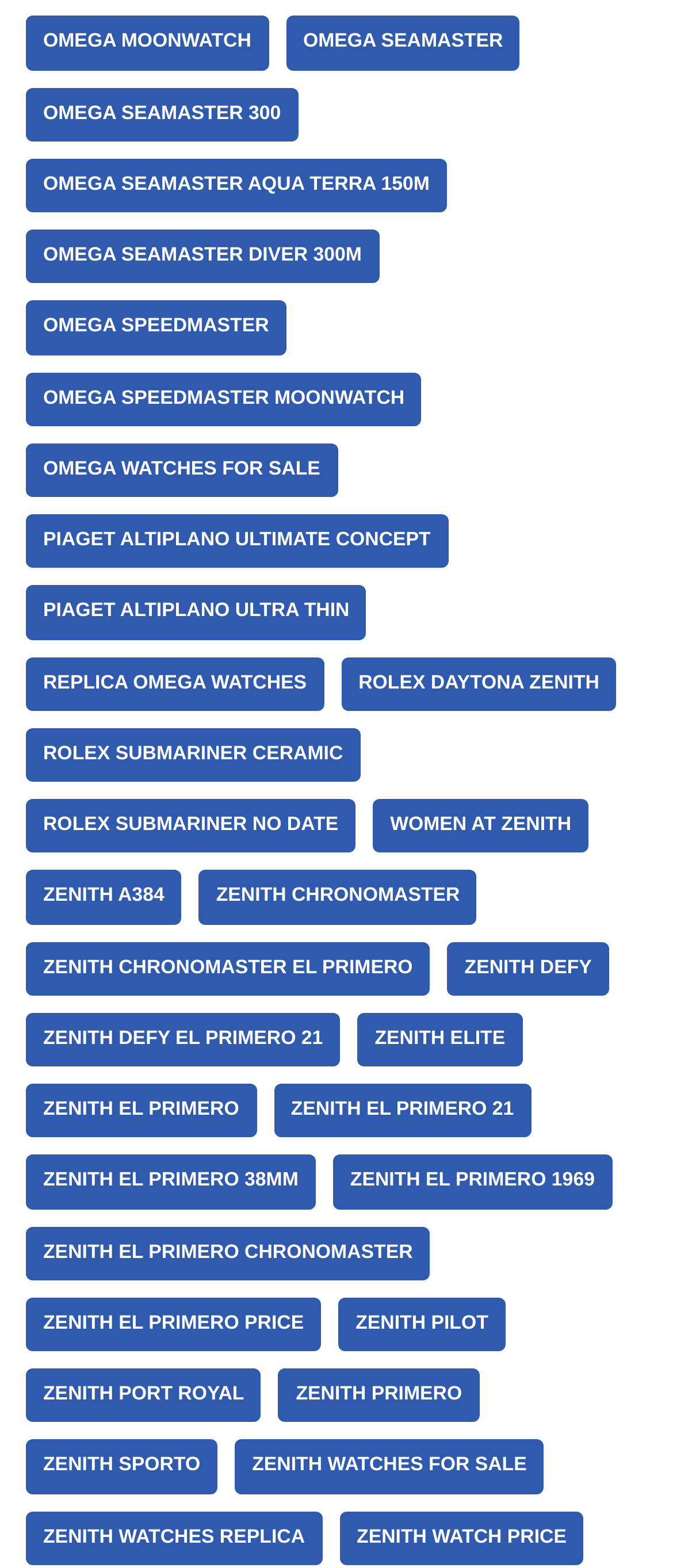Using the webpage screenshot, locate the HTML element that fits the following description and provide its bounding box: "zenith watches for sale".

[0.349, 0.918, 0.808, 0.953]